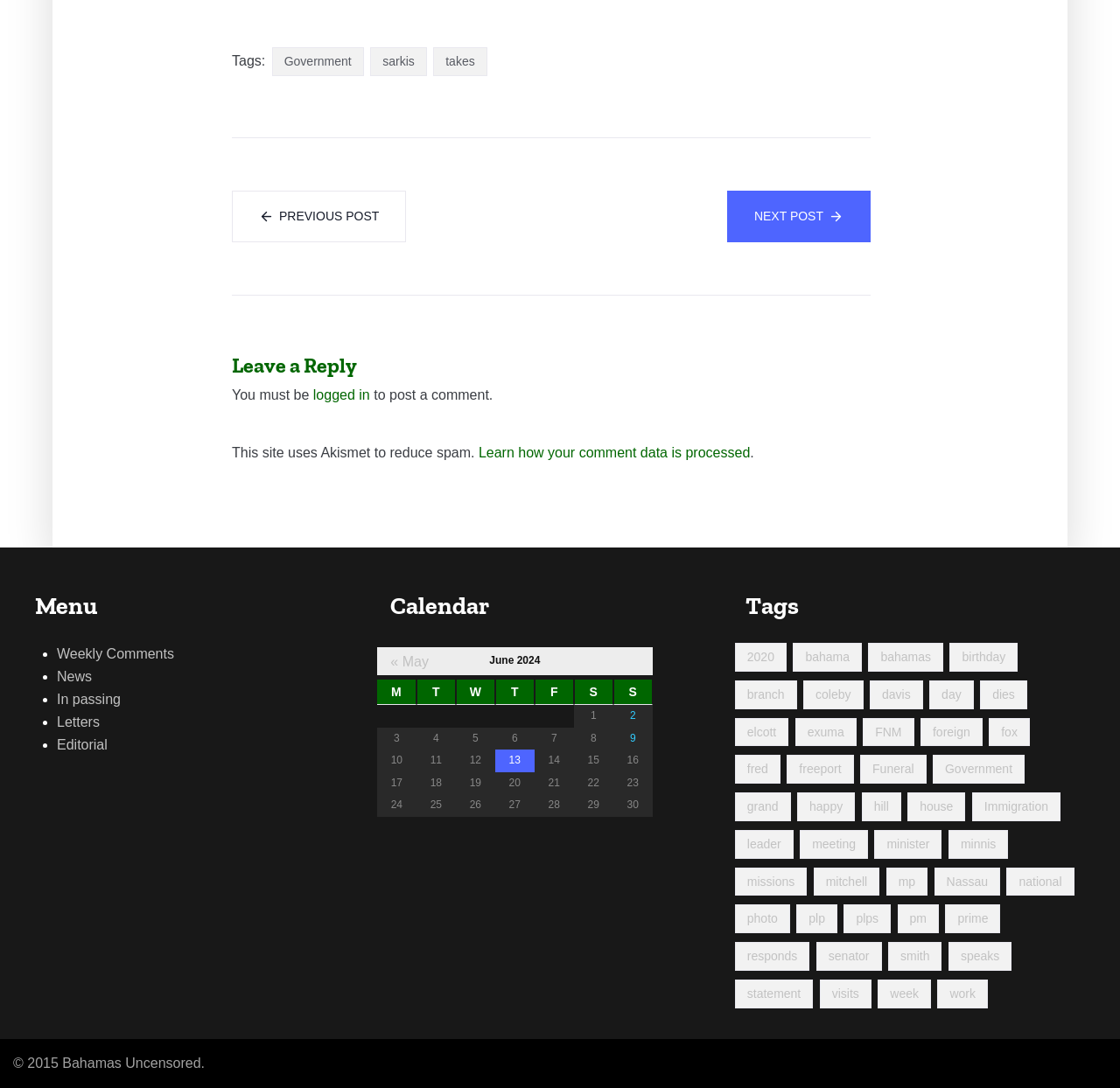From the element description leader, predict the bounding box coordinates of the UI element. The coordinates must be specified in the format (top-left x, top-left y, bottom-right x, bottom-right y) and should be within the 0 to 1 range.

[0.656, 0.763, 0.708, 0.789]